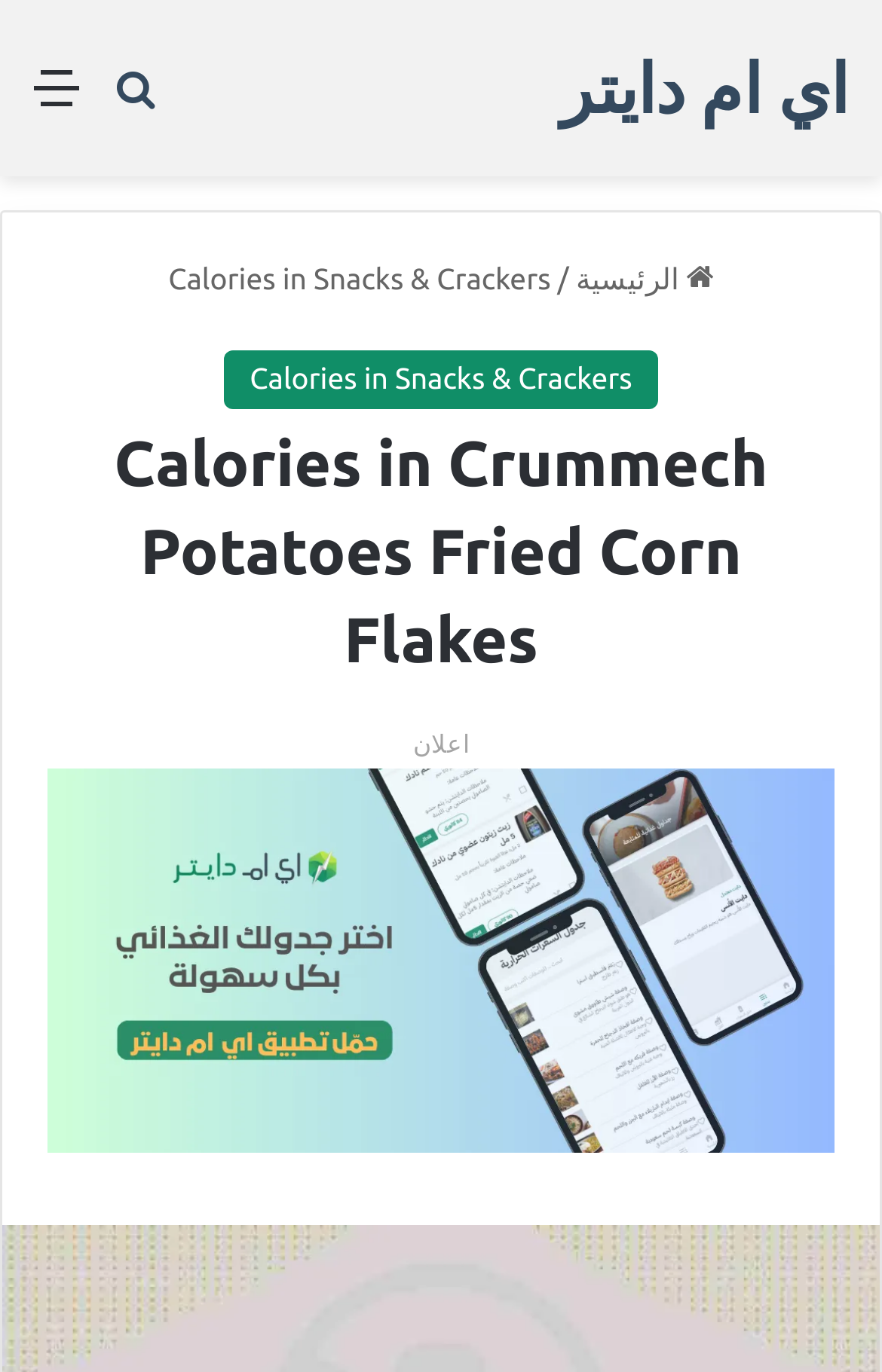How many links are there in the main content area?
Provide an in-depth answer to the question, covering all aspects.

There are four links in the main content area: 'الرئيسية', 'Calories in Snacks & Crackers', 'Calories in Snacks & Crackers' (again), and an empty link. These links can be found in the main content area of the webpage.